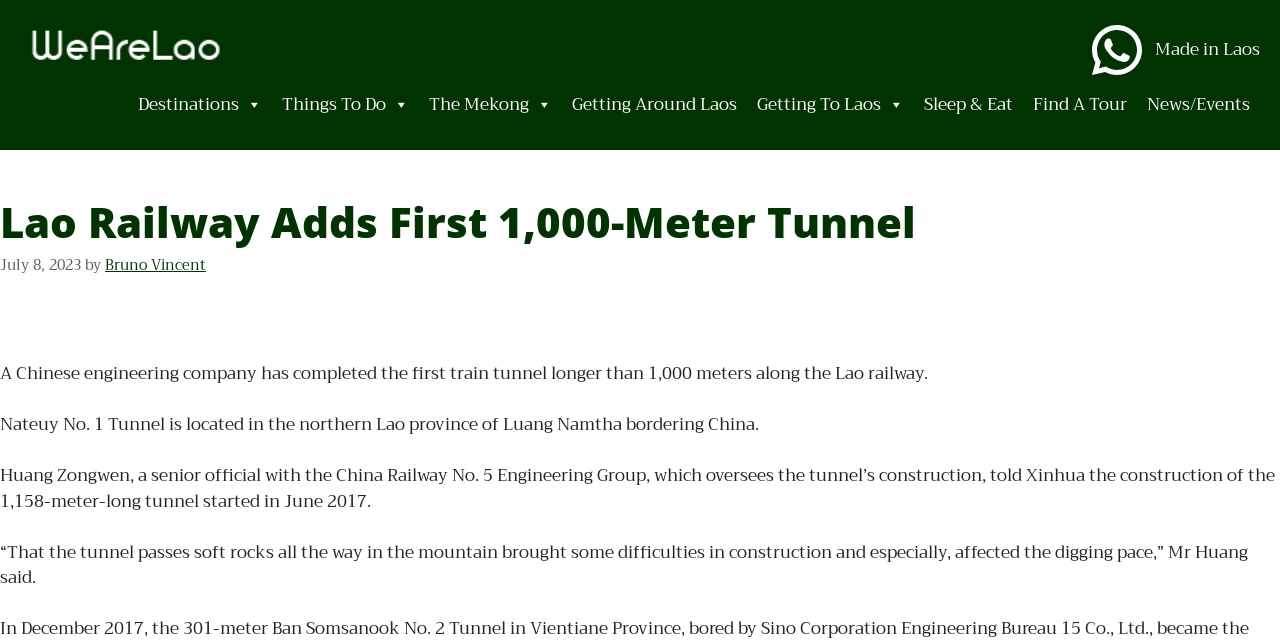Can you determine the main header of this webpage?

Lao Railway Adds First 1,000-Meter Tunnel